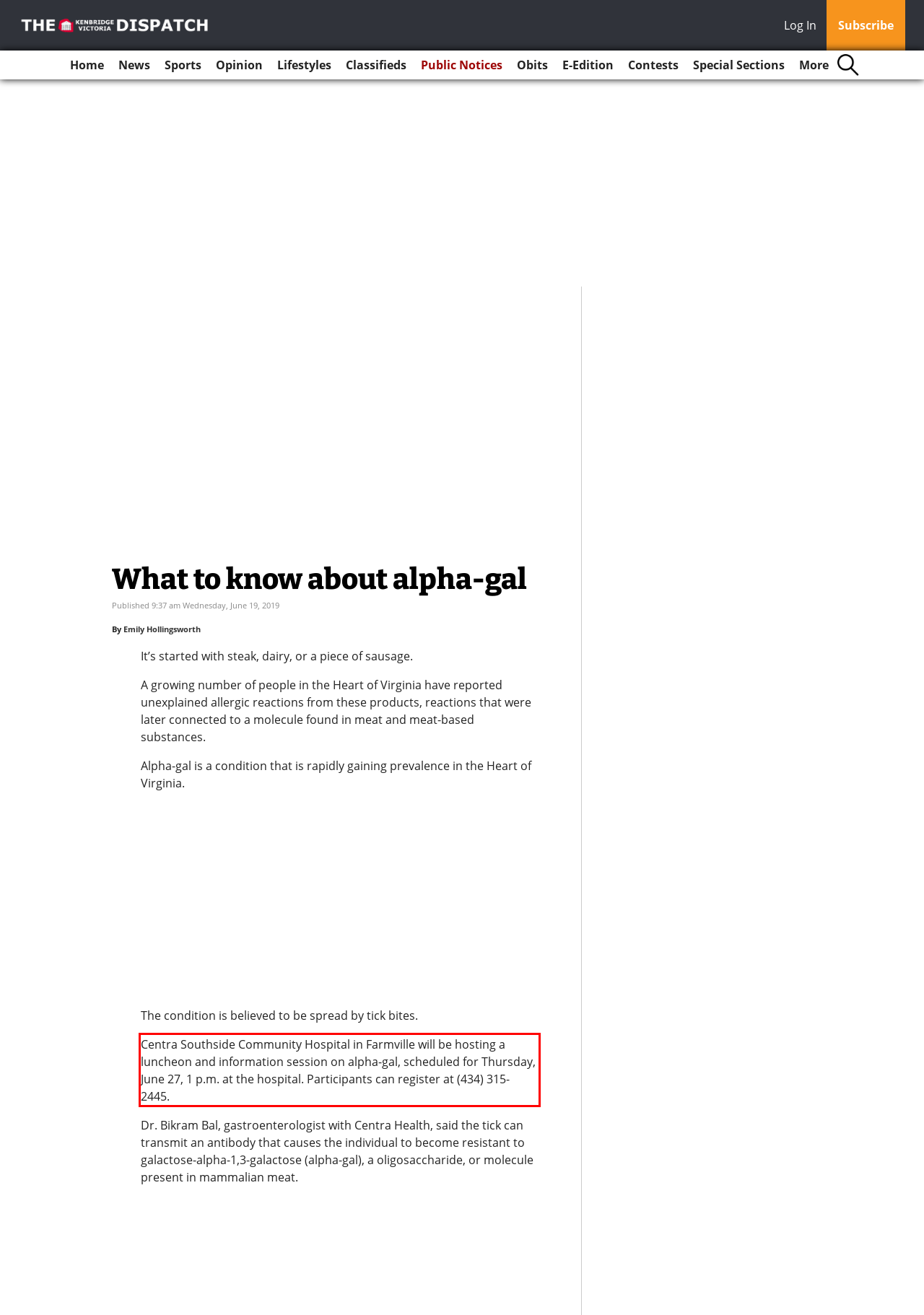In the given screenshot, locate the red bounding box and extract the text content from within it.

Centra Southside Community Hospital in Farmville will be hosting a luncheon and information session on alpha-gal, scheduled for Thursday, June 27, 1 p.m. at the hospital. Participants can register at (434) 315-2445.